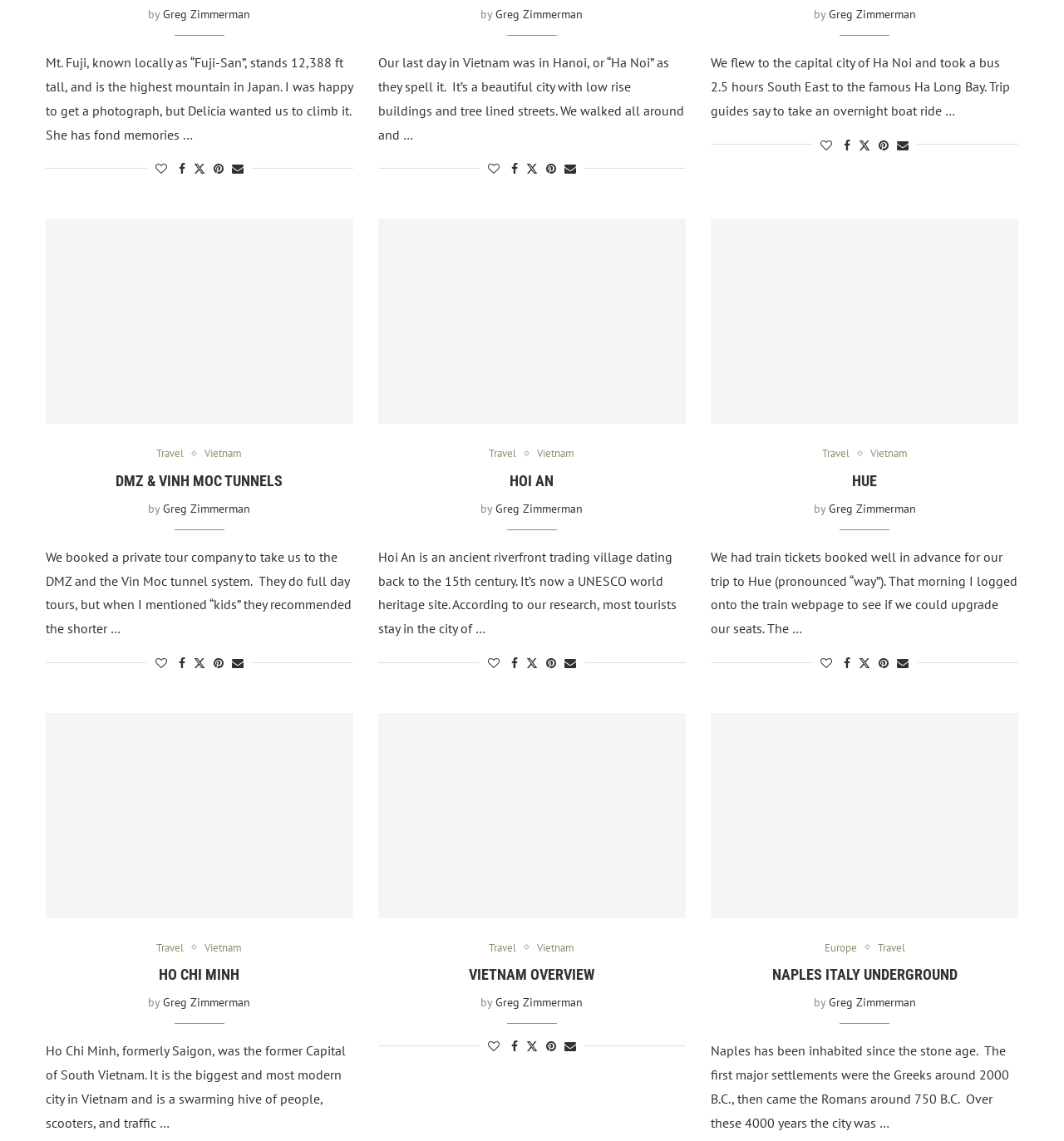From the given element description: "Vietnam", find the bounding box for the UI element. Provide the coordinates as four float numbers between 0 and 1, in the order [left, top, right, bottom].

[0.818, 0.392, 0.853, 0.403]